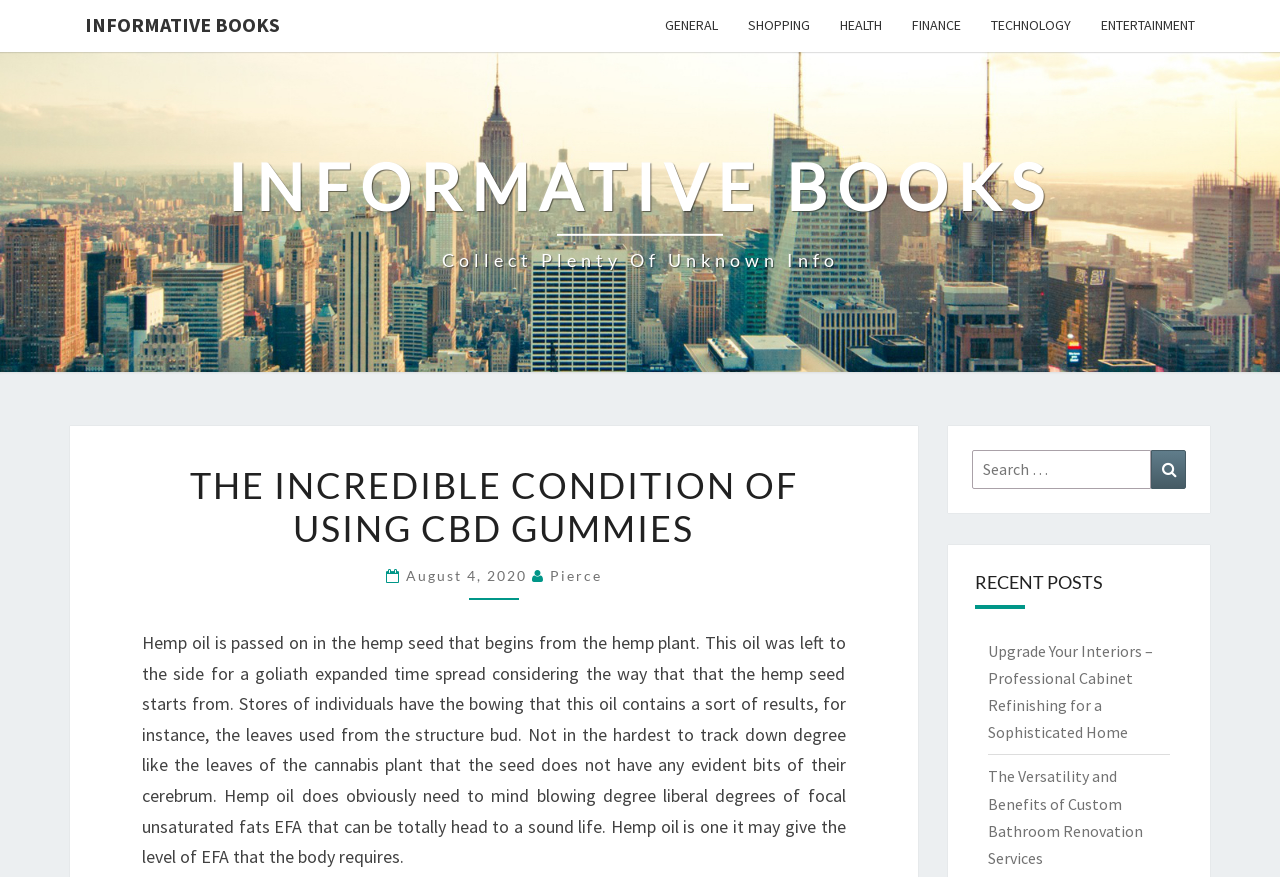Locate the bounding box coordinates of the item that should be clicked to fulfill the instruction: "Read the article about Upgrade Your Interiors".

[0.771, 0.73, 0.9, 0.846]